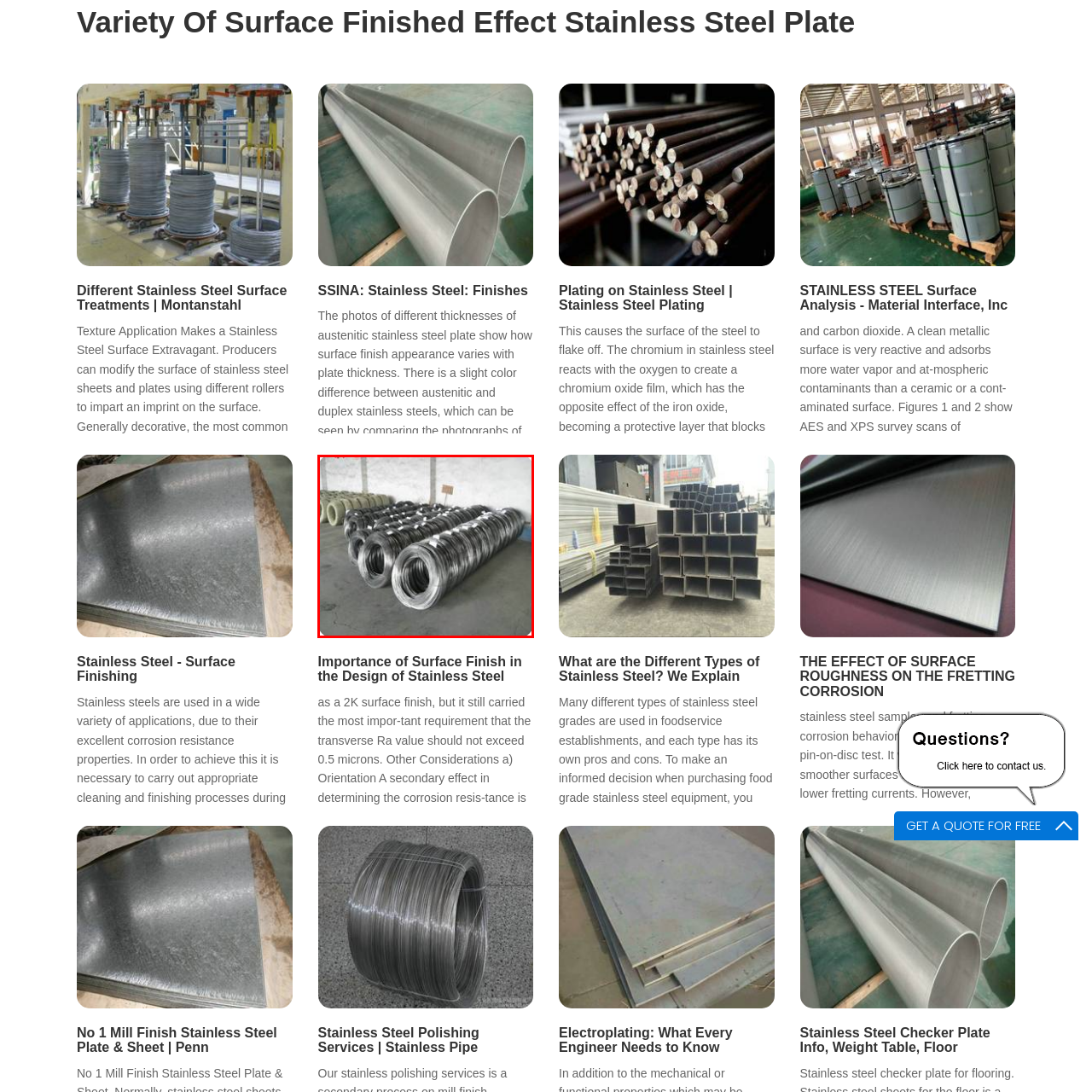What is the significance of the surface finish?
Observe the image highlighted by the red bounding box and answer the question comprehensively.

The caption highlights the importance of the surface finish of the stainless steel coils, which plays a critical role in both aesthetics and functionality in various industries.